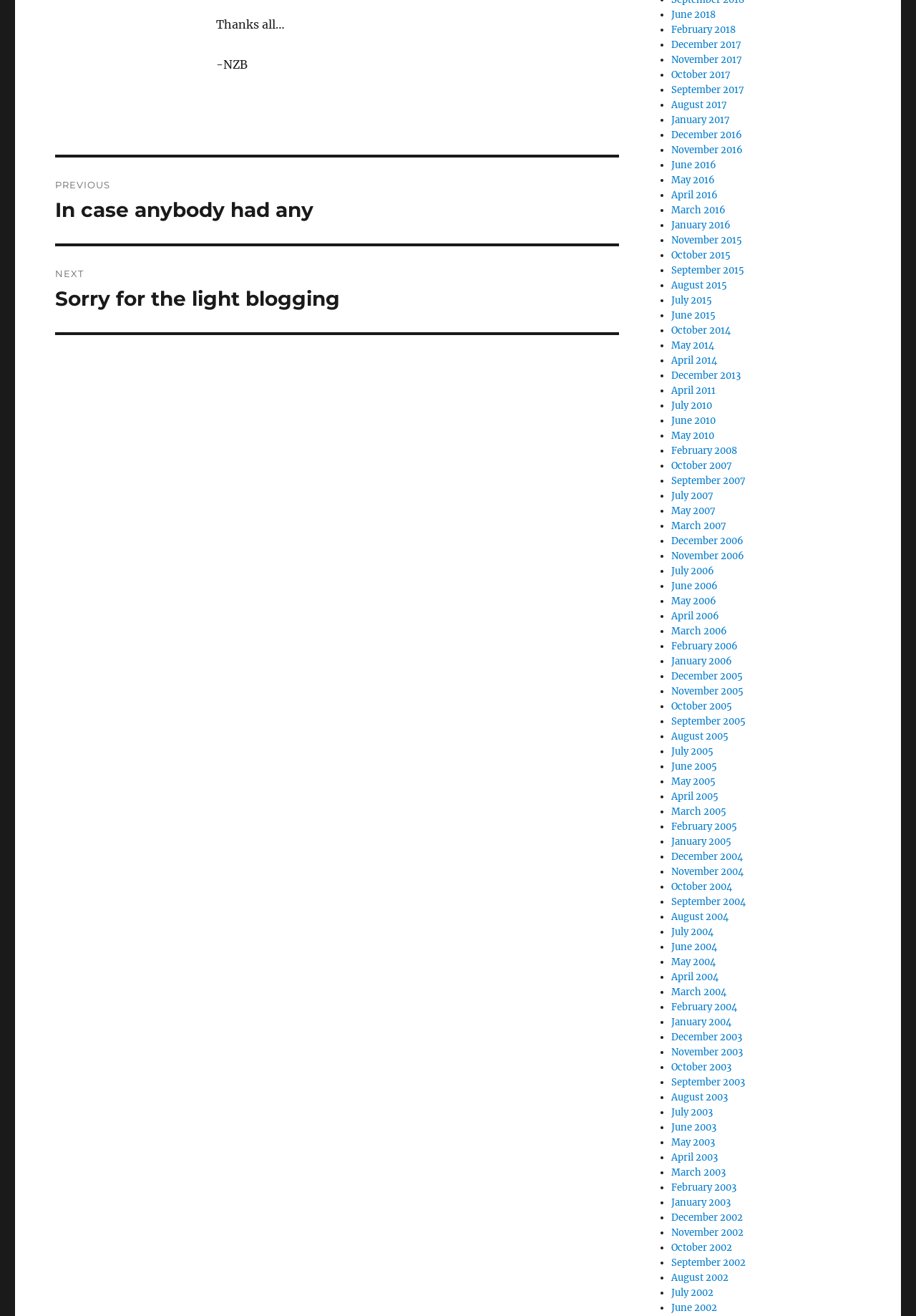Respond to the question below with a single word or phrase: How are the archive links organized?

By month and year